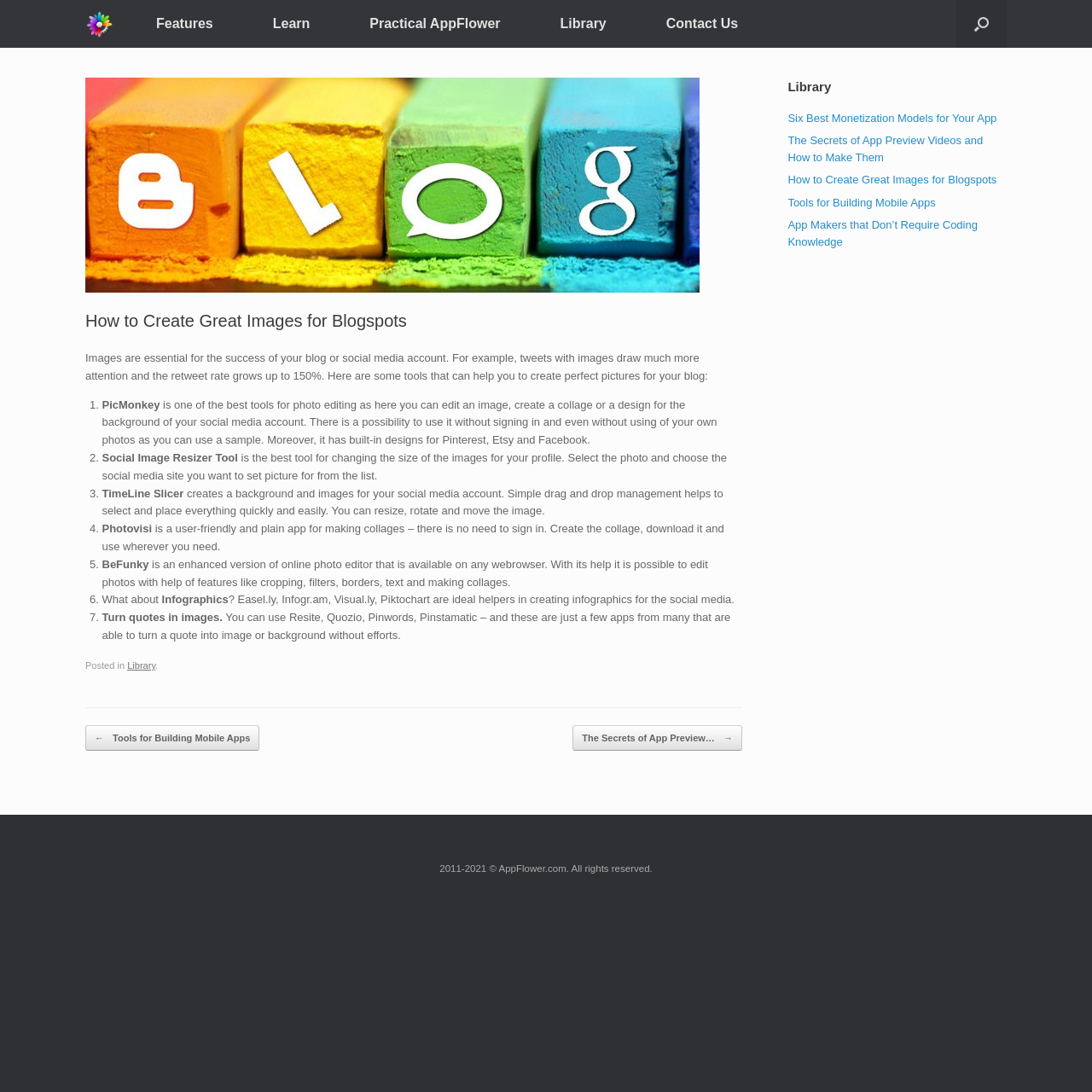Refer to the element description Tools for Building Mobile Apps and identify the corresponding bounding box in the screenshot. Format the coordinates as (top-left x, top-left y, bottom-right x, bottom-right y) with values in the range of 0 to 1.

[0.721, 0.179, 0.857, 0.191]